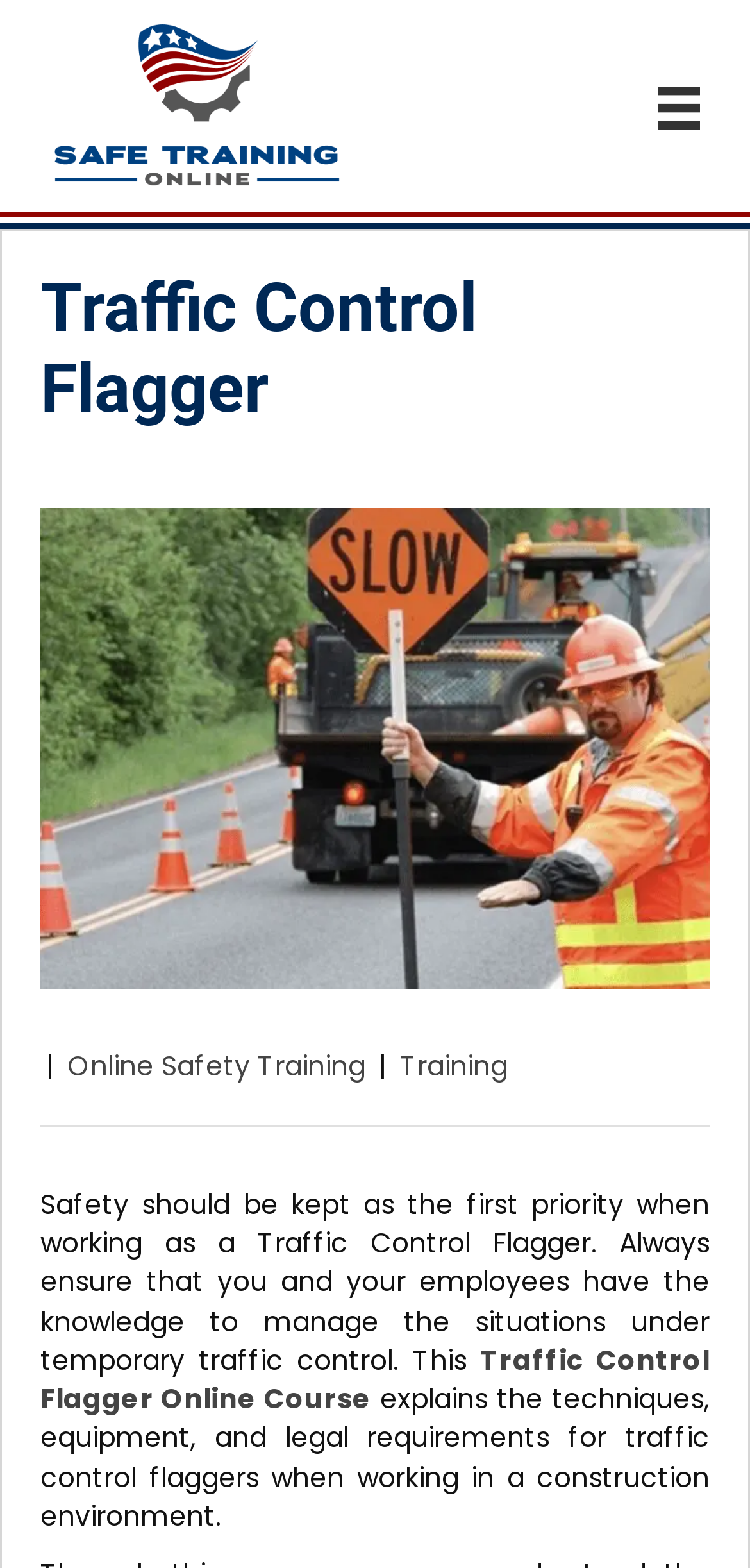Provide a brief response using a word or short phrase to this question:
What is the focus of the website?

Safety training